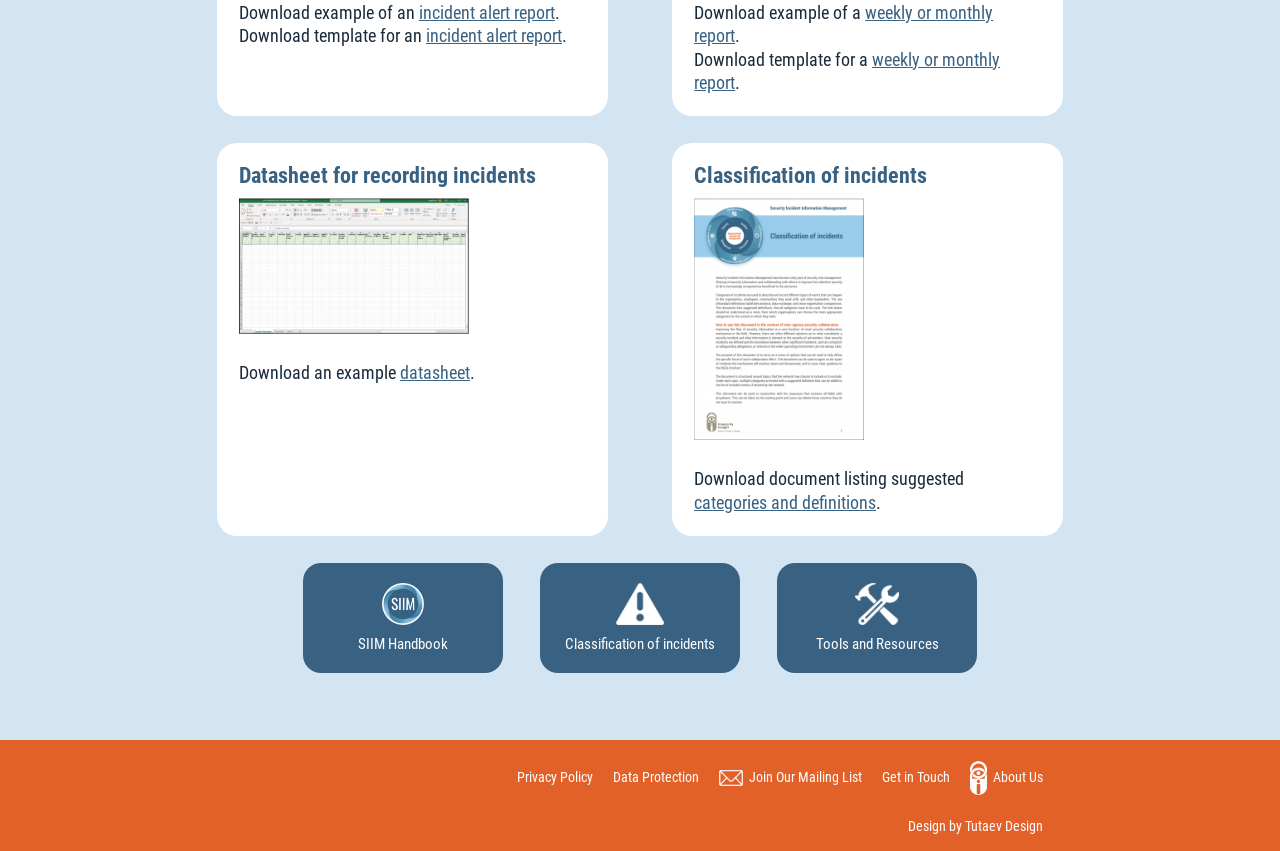Please give a short response to the question using one word or a phrase:
How can users get in touch with the organization?

join mailing list, get in touch